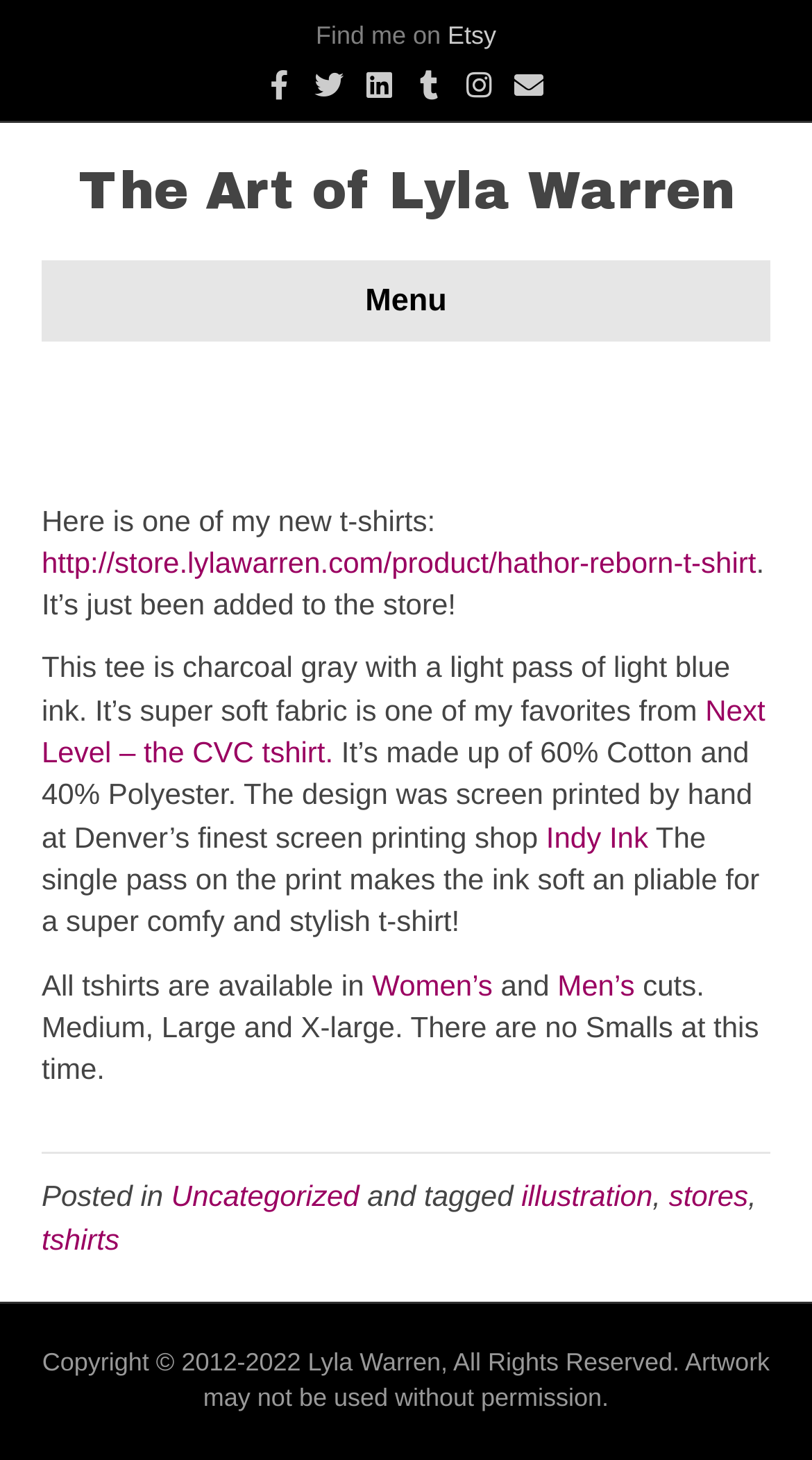Determine the bounding box coordinates of the element's region needed to click to follow the instruction: "Find the artist on Etsy". Provide these coordinates as four float numbers between 0 and 1, formatted as [left, top, right, bottom].

[0.551, 0.014, 0.611, 0.034]